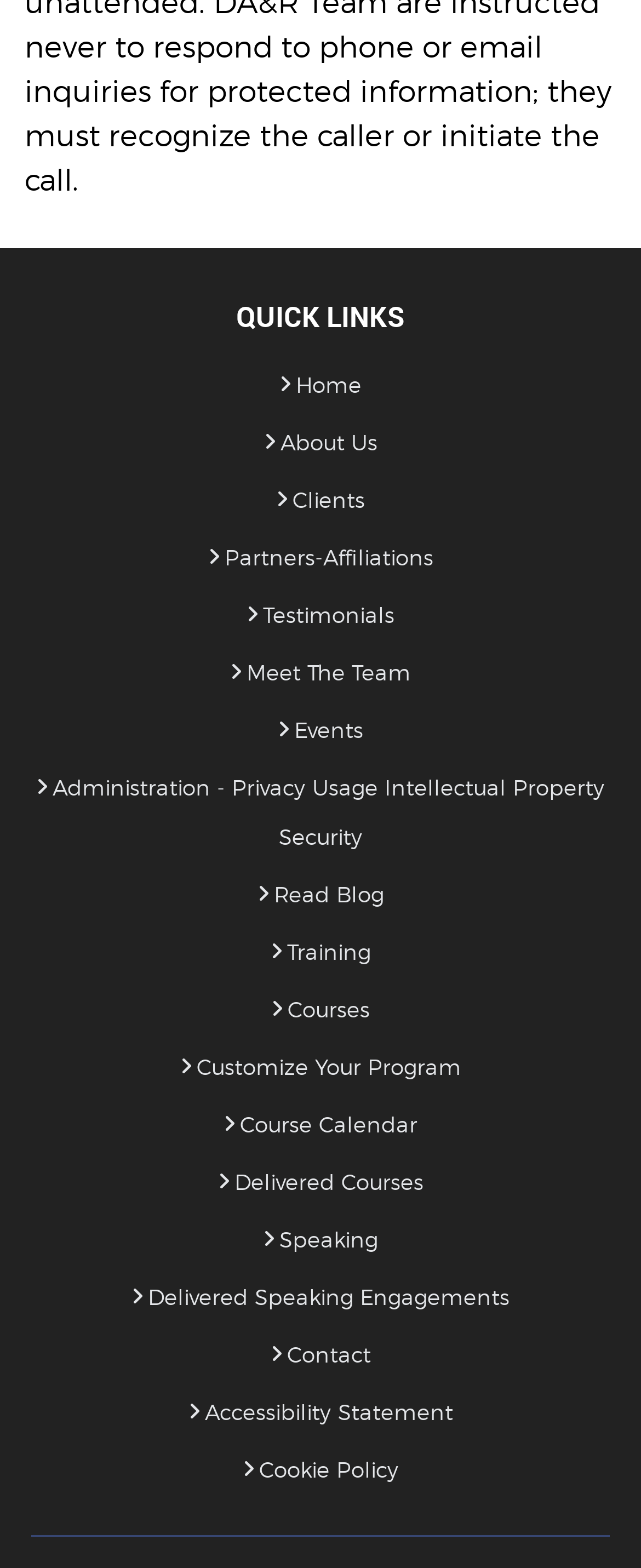What is the second link under QUICK LINKS?
Answer briefly with a single word or phrase based on the image.

About Us